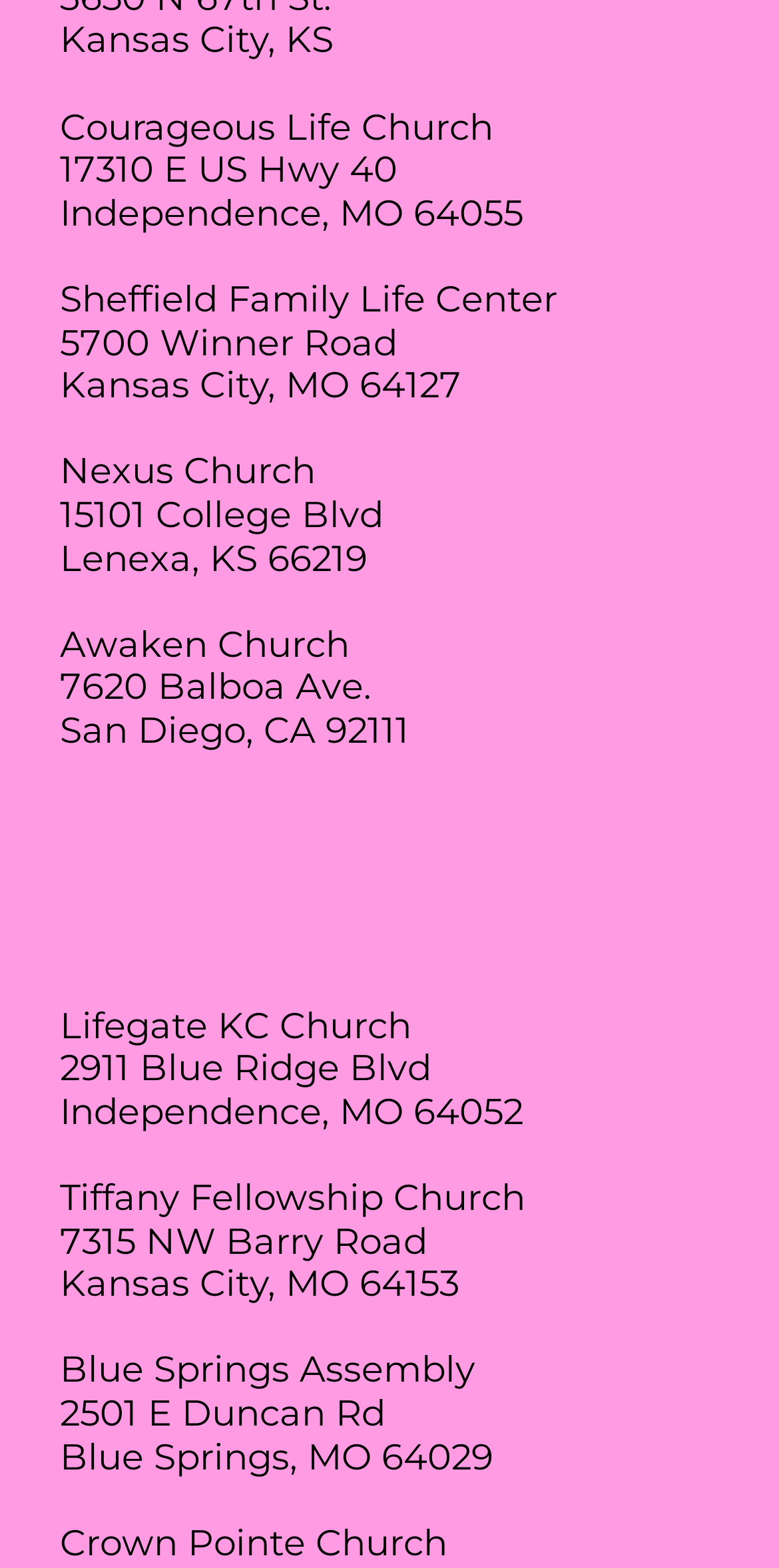Give a one-word or short phrase answer to this question: 
How many churches are listed?

9